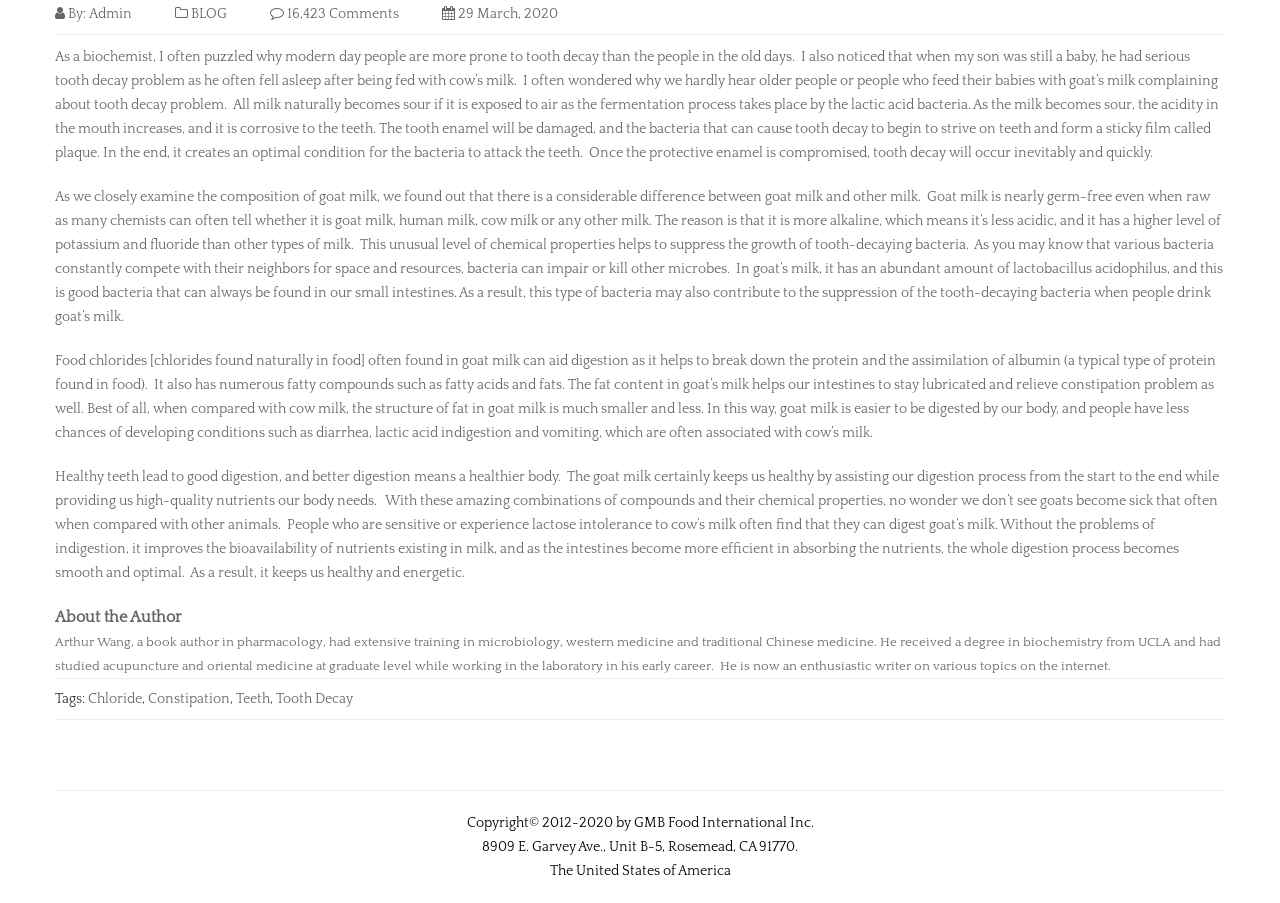Based on the provided description, "Tooth Decay", find the bounding box of the corresponding UI element in the screenshot.

[0.216, 0.757, 0.276, 0.791]